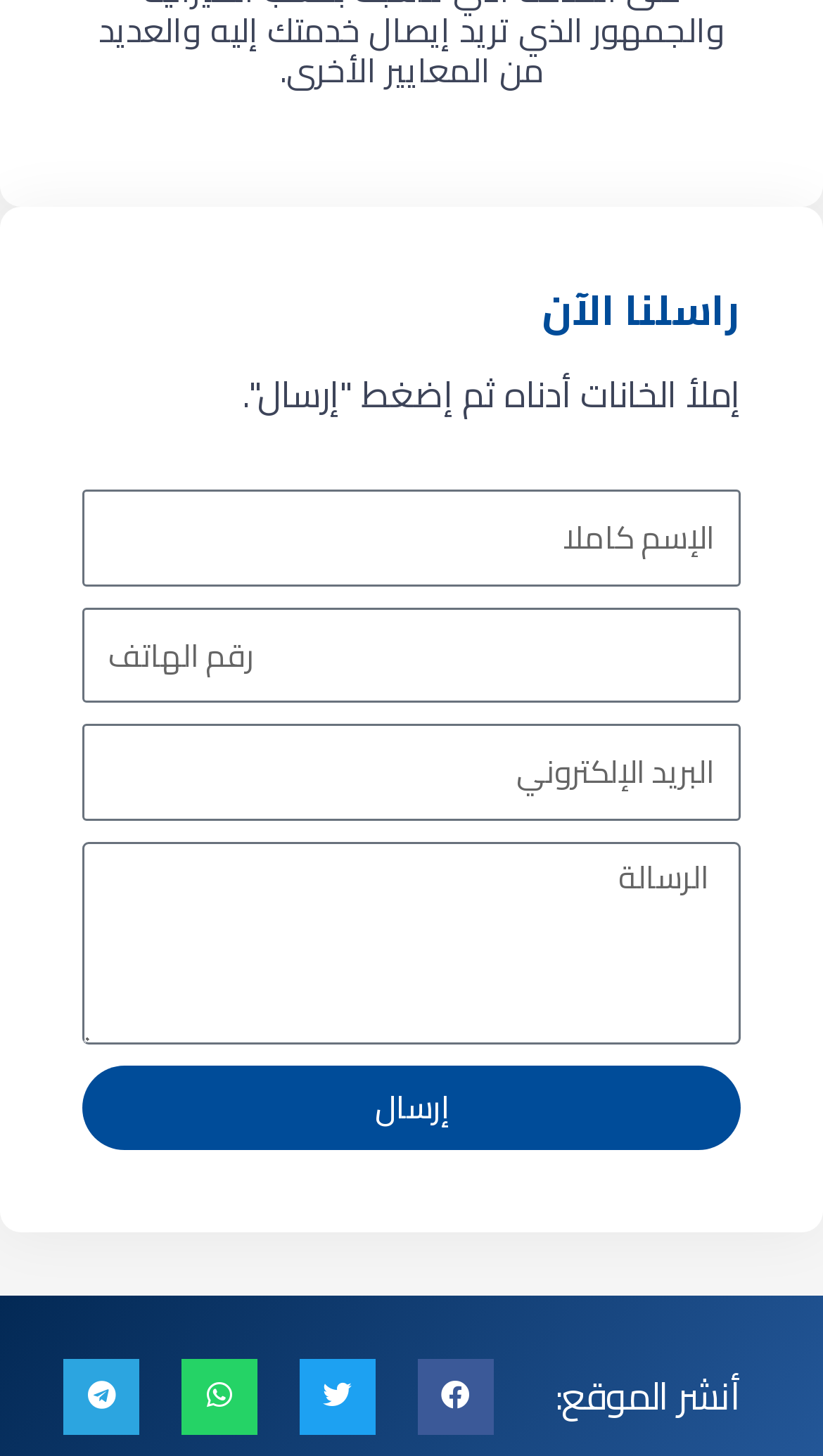Respond to the following query with just one word or a short phrase: 
What is the purpose of the textboxes?

To input contact information